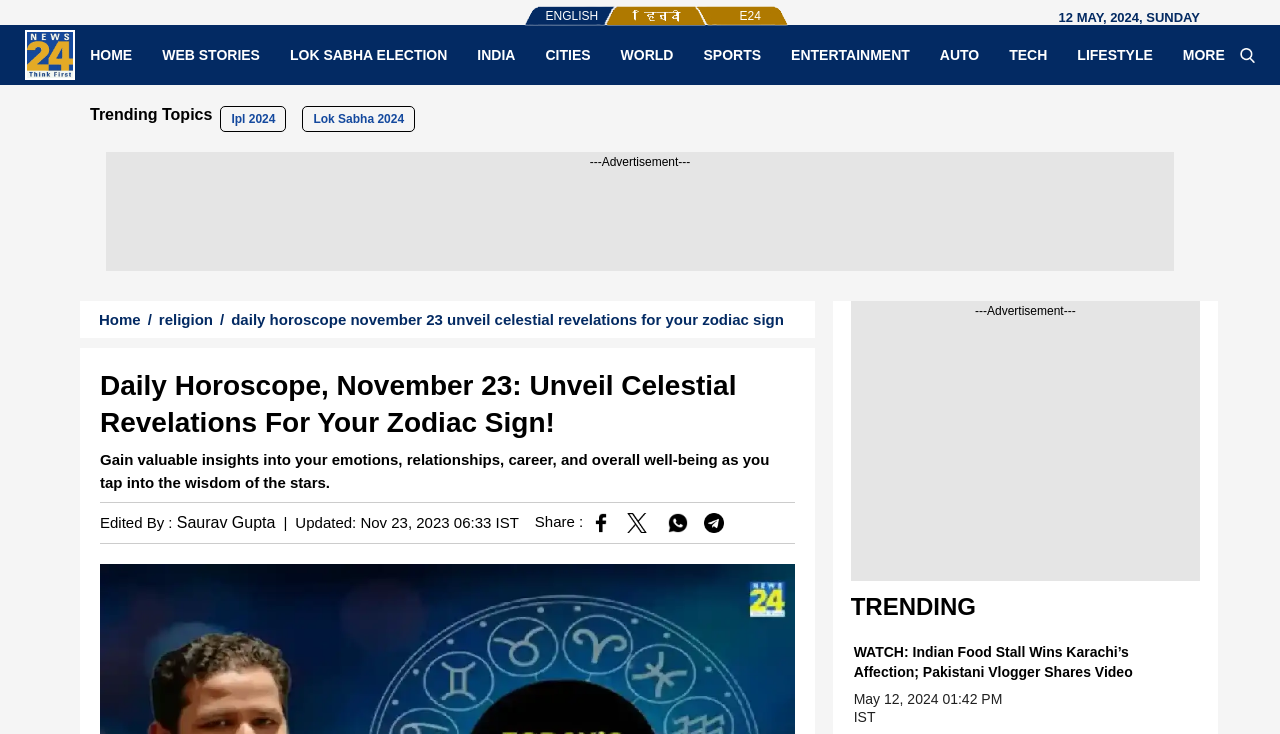Please identify the bounding box coordinates of the clickable element to fulfill the following instruction: "Click on KNOWLEDGE BASE". The coordinates should be four float numbers between 0 and 1, i.e., [left, top, right, bottom].

None